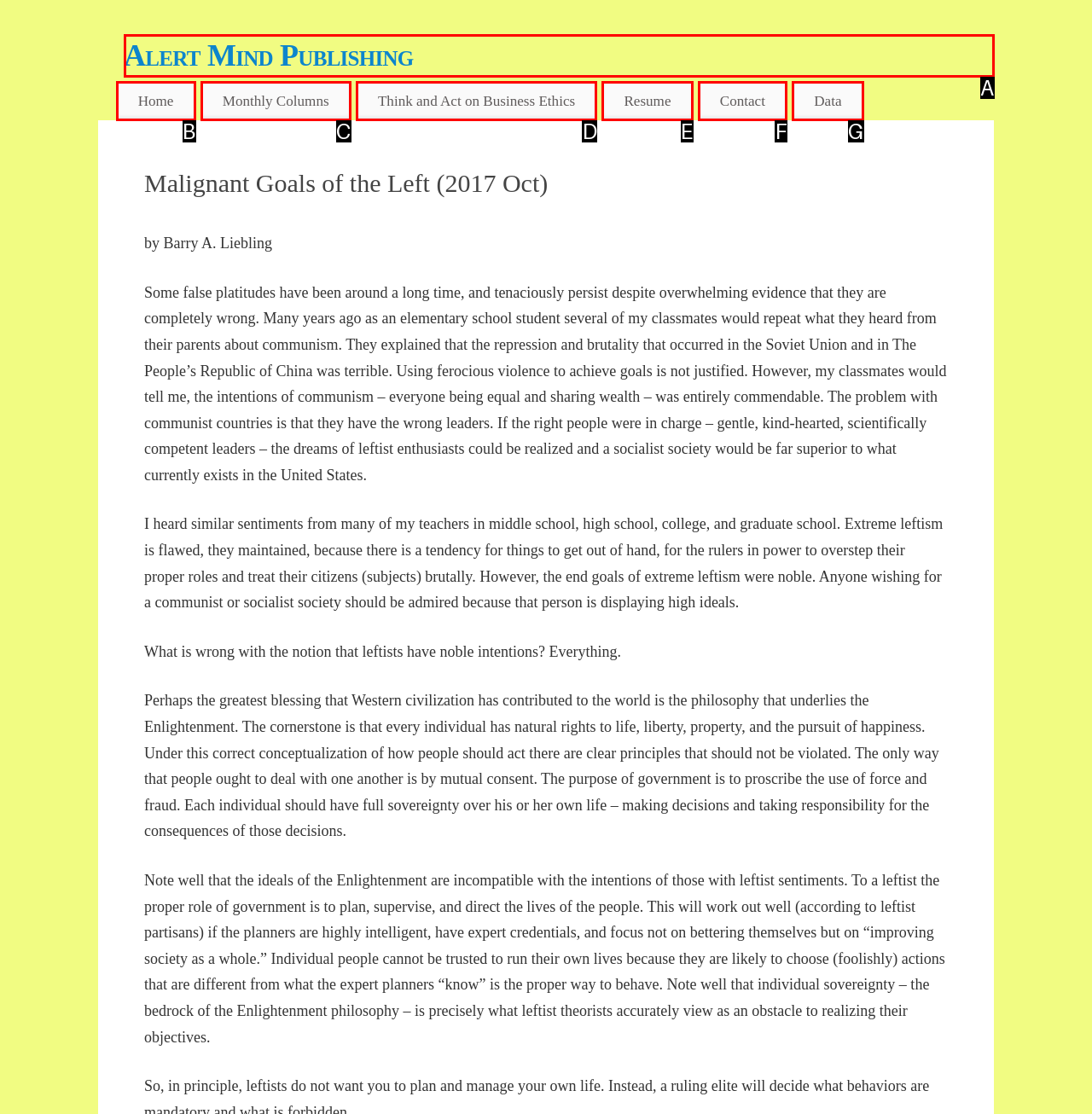Select the letter from the given choices that aligns best with the description: Data. Reply with the specific letter only.

G